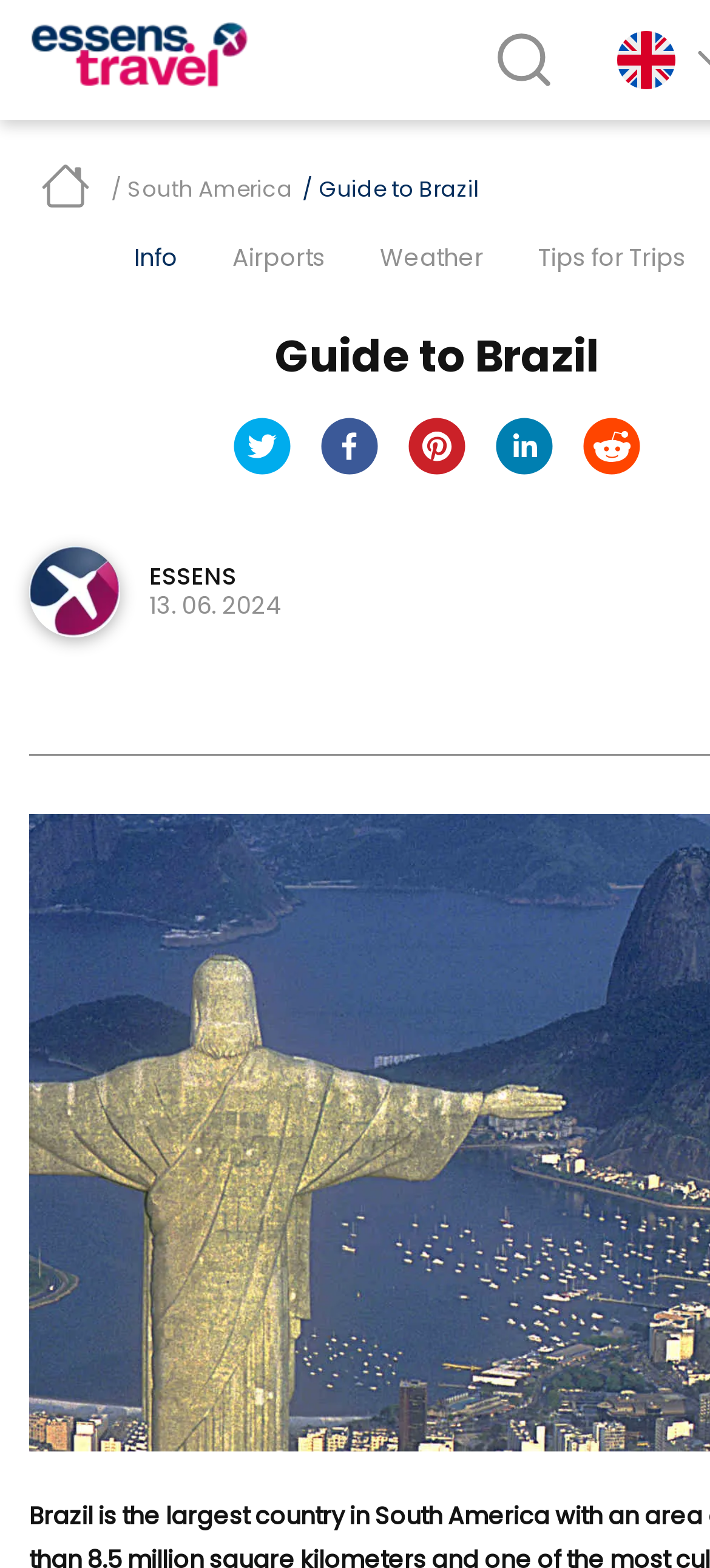Identify the bounding box coordinates of the area that should be clicked in order to complete the given instruction: "Share on Twitter". The bounding box coordinates should be four float numbers between 0 and 1, i.e., [left, top, right, bottom].

[0.308, 0.266, 0.431, 0.312]